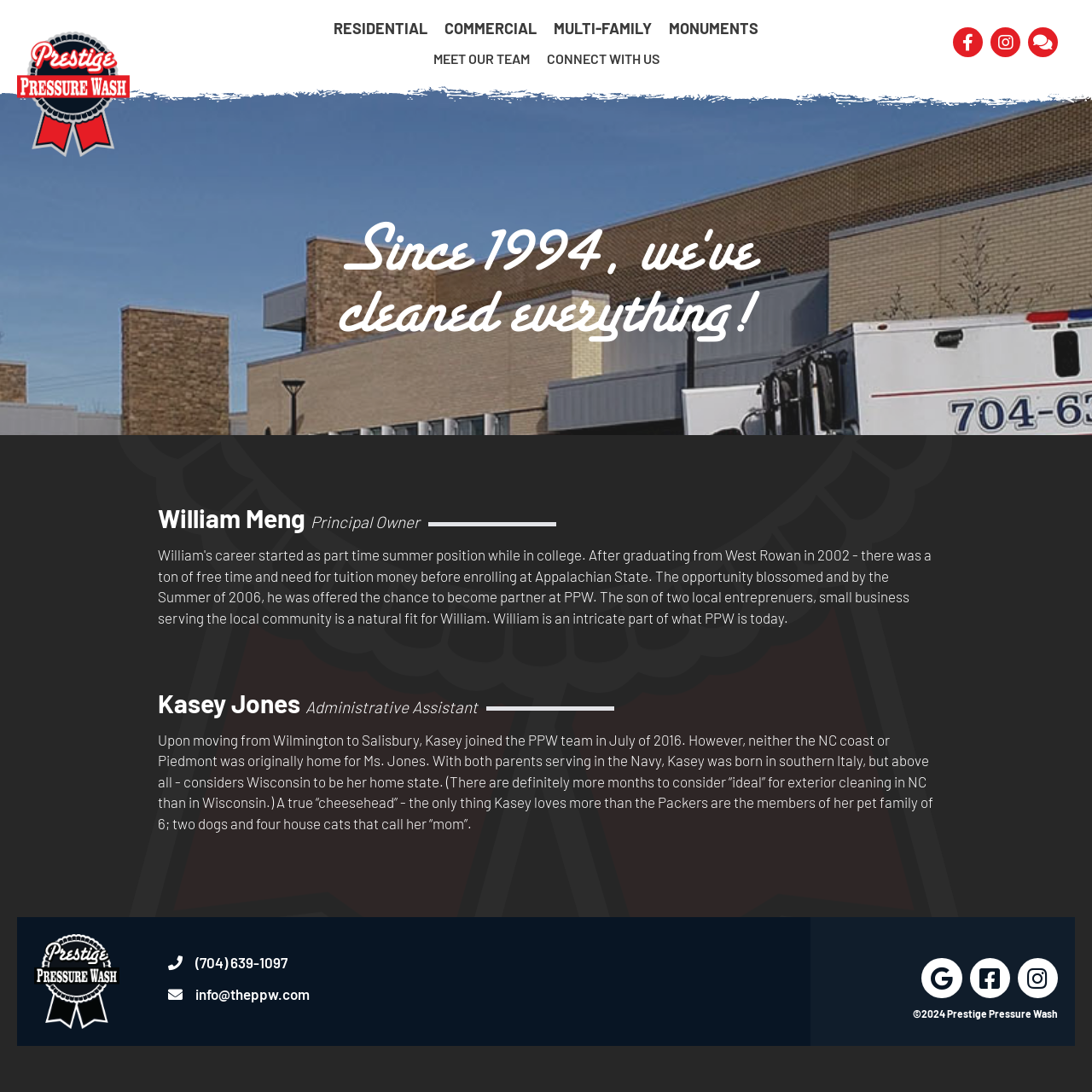Could you highlight the region that needs to be clicked to execute the instruction: "Send an email to info@theppw.com"?

[0.179, 0.901, 0.284, 0.92]